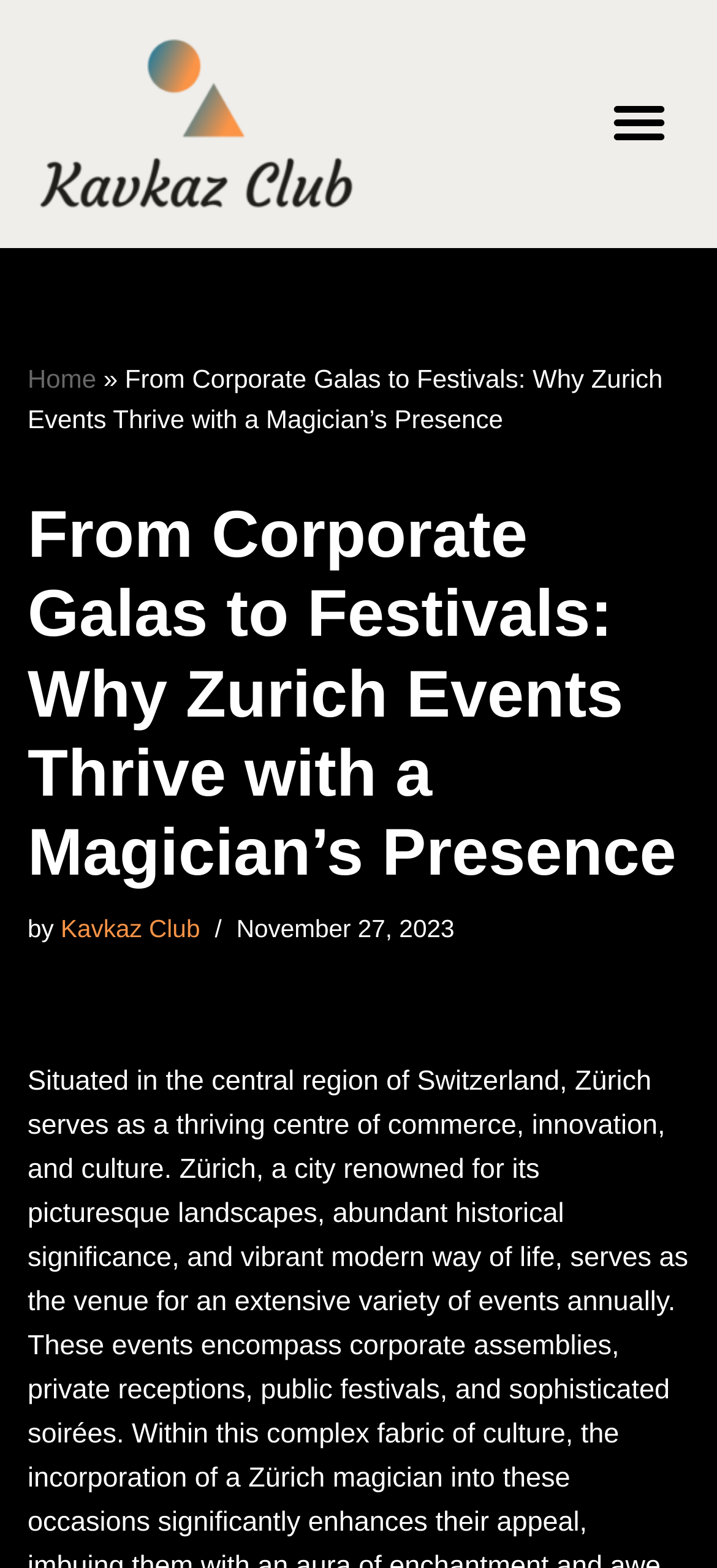Give a one-word or one-phrase response to the question: 
What is the date of the article?

November 27, 2023